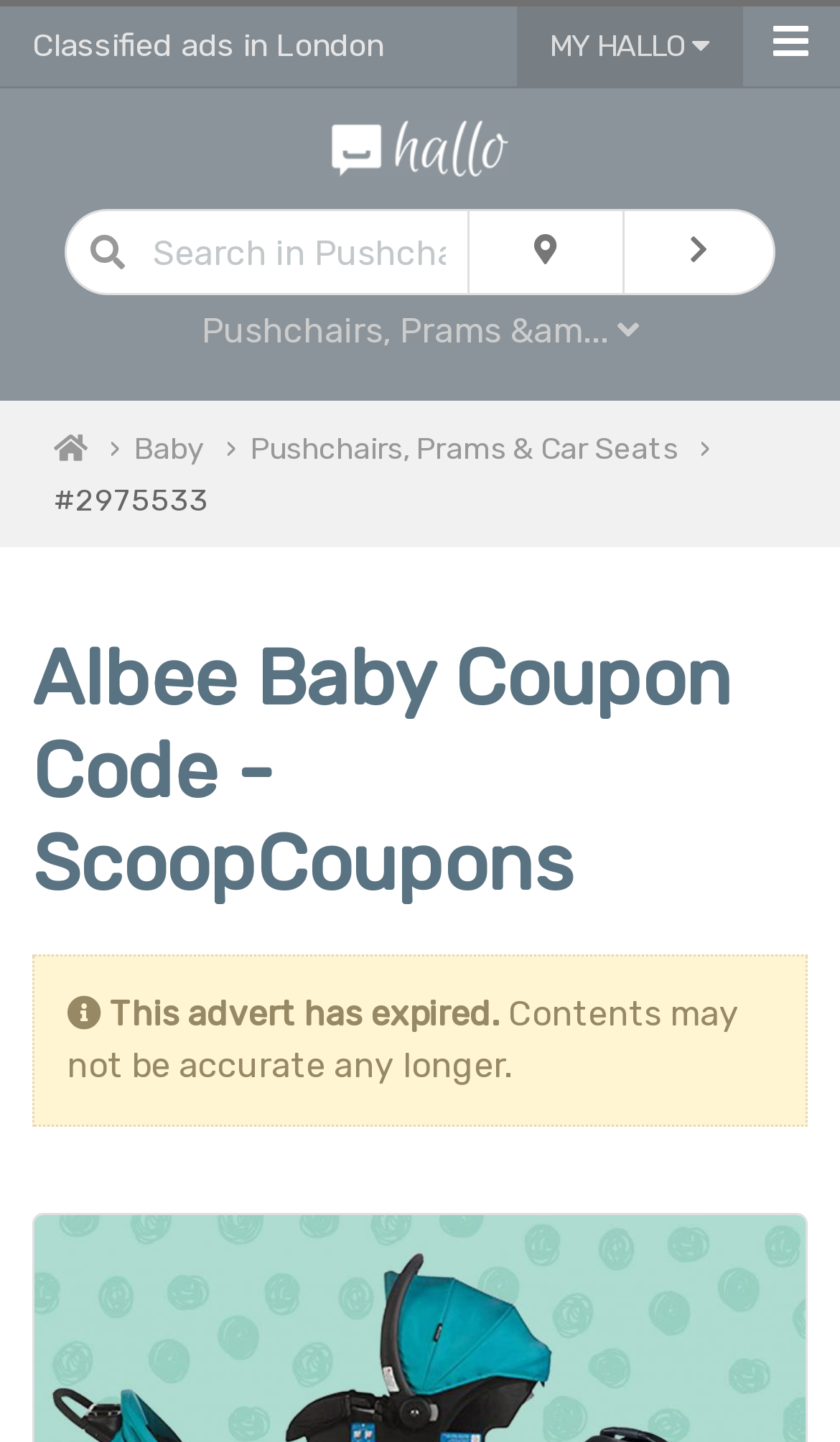Determine the bounding box for the described UI element: "Search".

[0.741, 0.145, 0.923, 0.205]